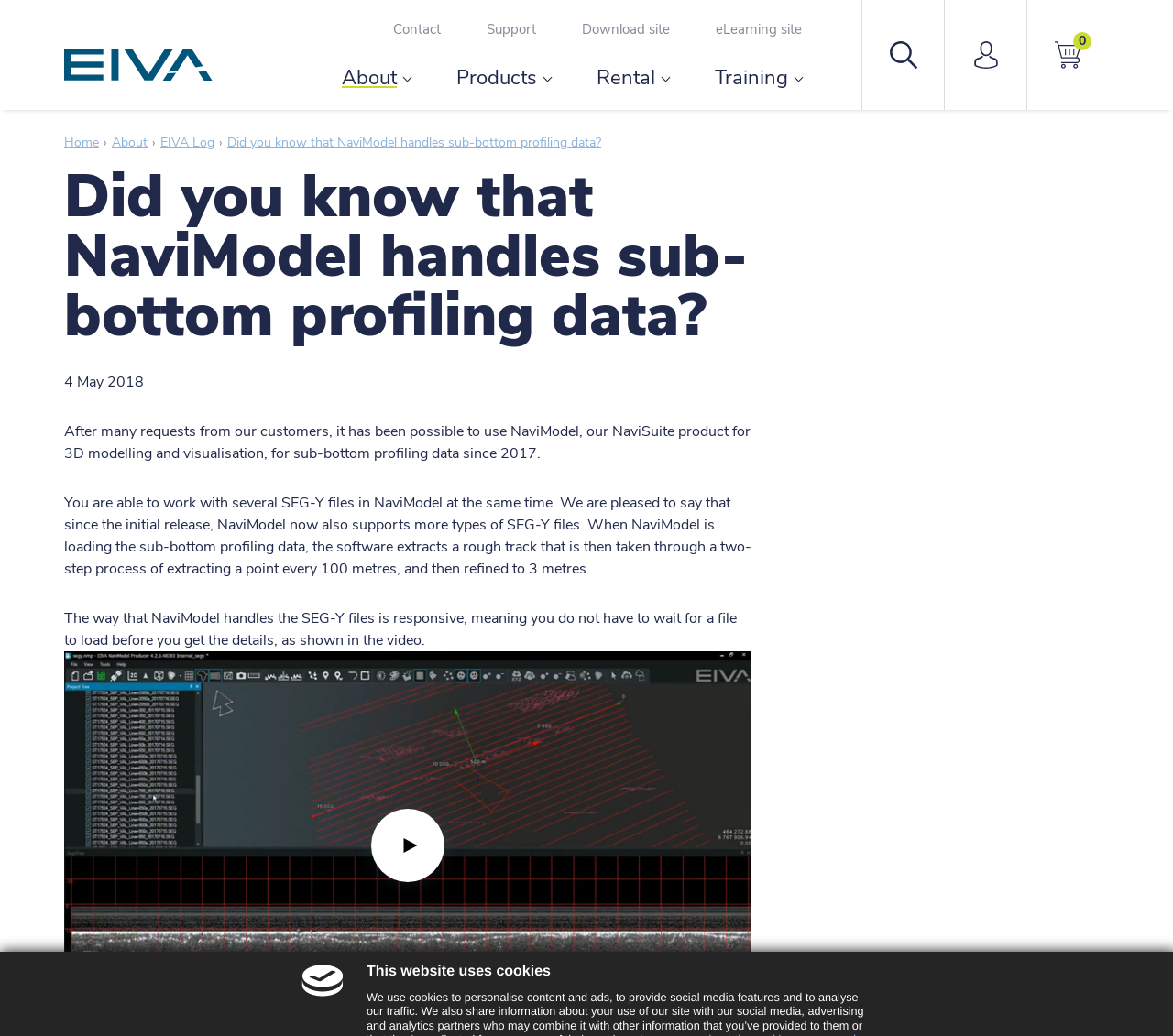What is the benefit of NaviModel's responsive handling of SEG-Y files?
From the details in the image, answer the question comprehensively.

The webpage states that NaviModel's handling of SEG-Y files is responsive, meaning users do not have to wait for a file to load before getting the details, as shown in the video.